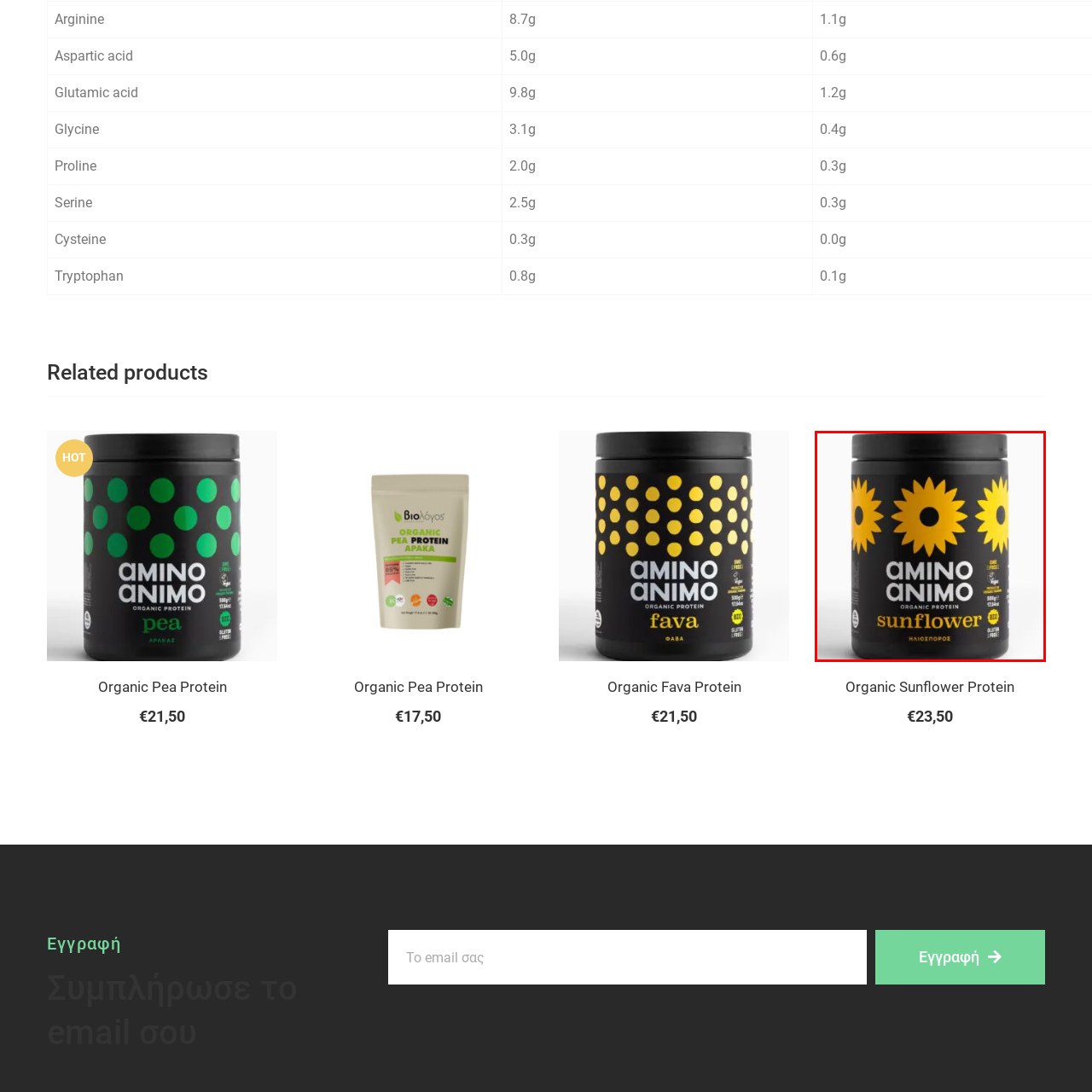Offer a detailed account of the image that is framed by the red bounding box.

The image features a container of "AMINO ANIMO Organic Sunflower Protein." The design prominently showcases a sleek black background adorned with bright yellow sunflower graphics, making it visually striking. The front label clearly displays the brand name "AMINO ANIMO" in bold white letters, emphasizing its organic protein content. Below the brand name, the word "sunflower" is highlighted, indicating the specific type of protein. 

The container has a capacity of 500 grams and is noted for being gluten-free, appealing to health-conscious consumers. The additional text in Greek suggests it caters to a diverse audience. This product exemplifies a focus on plant-based nutrition, incorporating the benefits of sunflower protein for those seeking alternatives to traditional protein sources. Overall, this packaging design effectively communicates the product's essence, making it an attractive option for customers interested in organic dietary supplements.